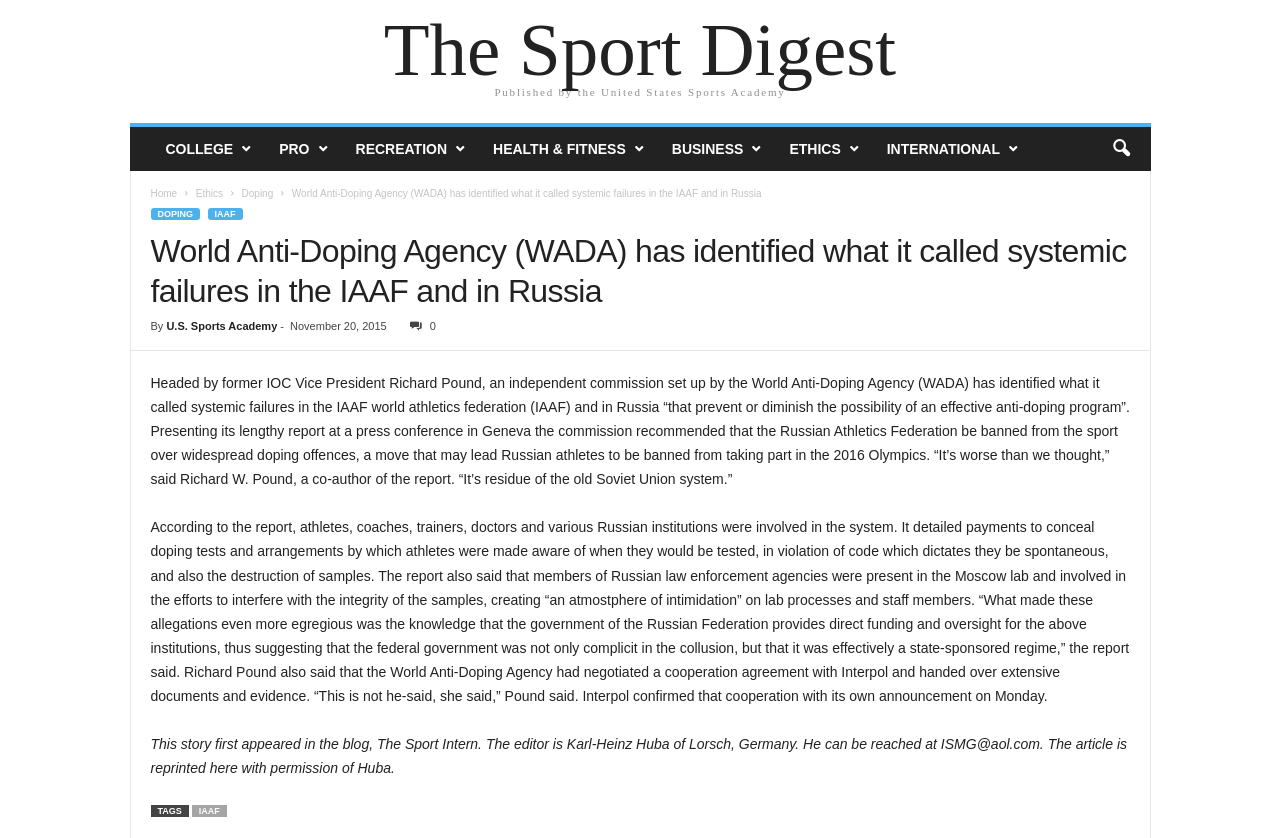Find the bounding box coordinates of the element's region that should be clicked in order to follow the given instruction: "Click on the 'U.S. Sports Academy' link". The coordinates should consist of four float numbers between 0 and 1, i.e., [left, top, right, bottom].

[0.13, 0.382, 0.217, 0.396]